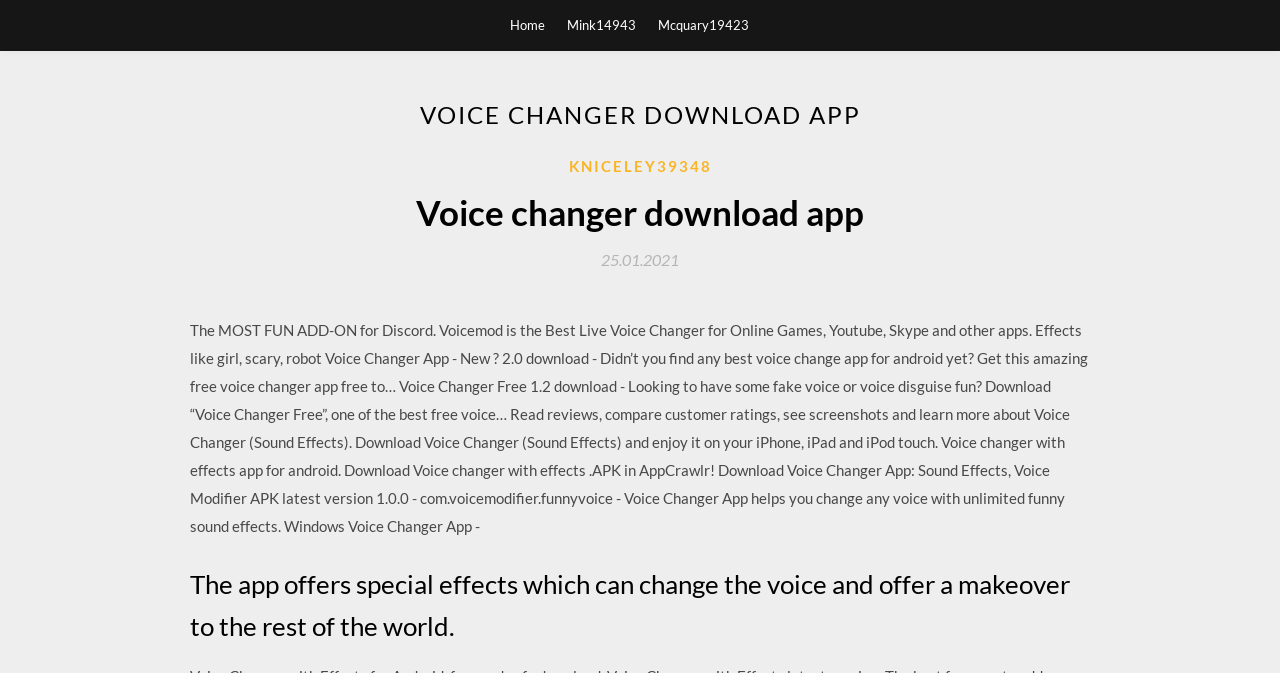Locate the bounding box of the UI element with the following description: "Kniceley39348".

[0.444, 0.229, 0.556, 0.265]